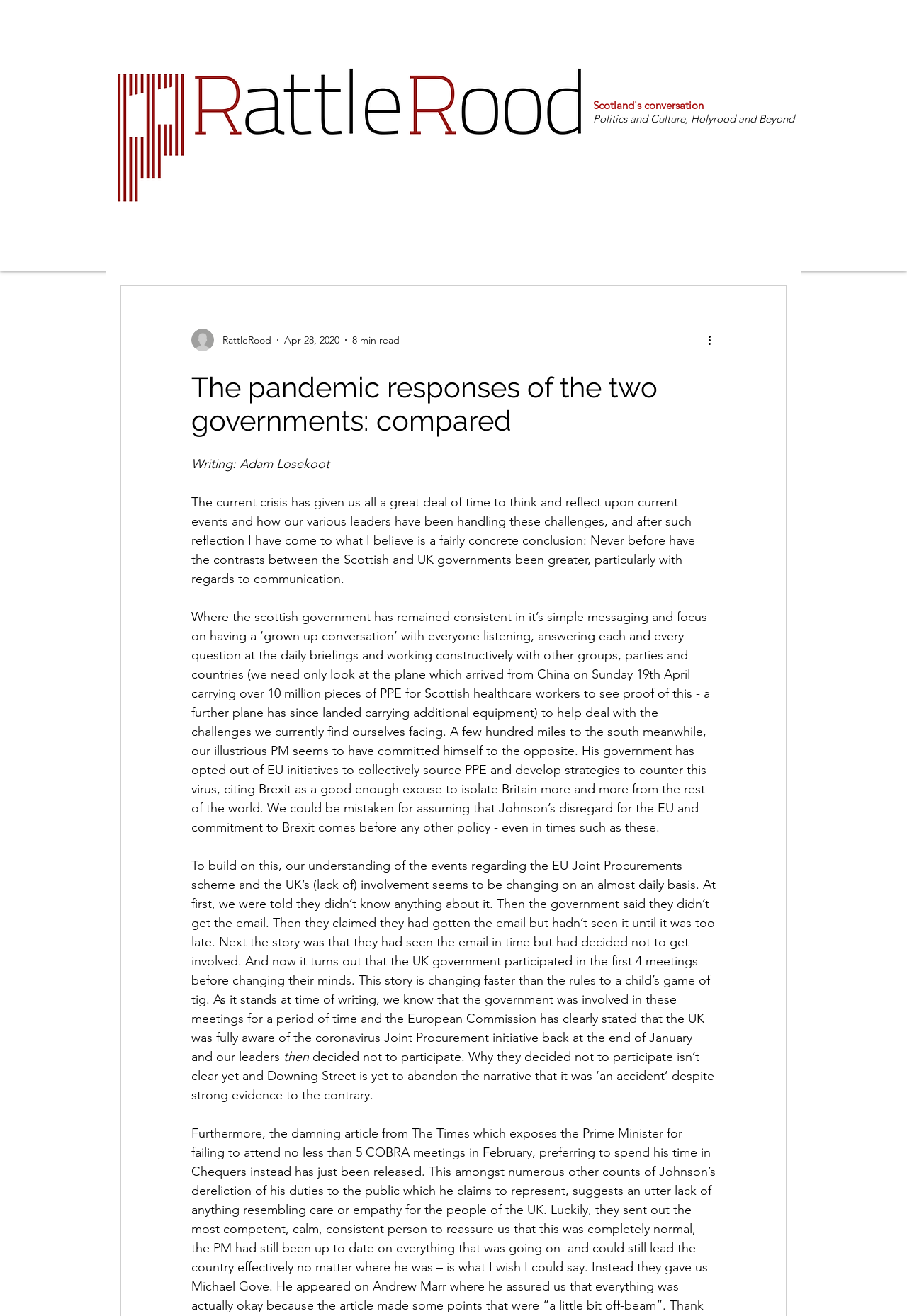Identify the coordinates of the bounding box for the element described below: "REPUBLIC OF LETTERS". Return the coordinates as four float numbers between 0 and 1: [left, top, right, bottom].

[0.629, 0.184, 0.775, 0.206]